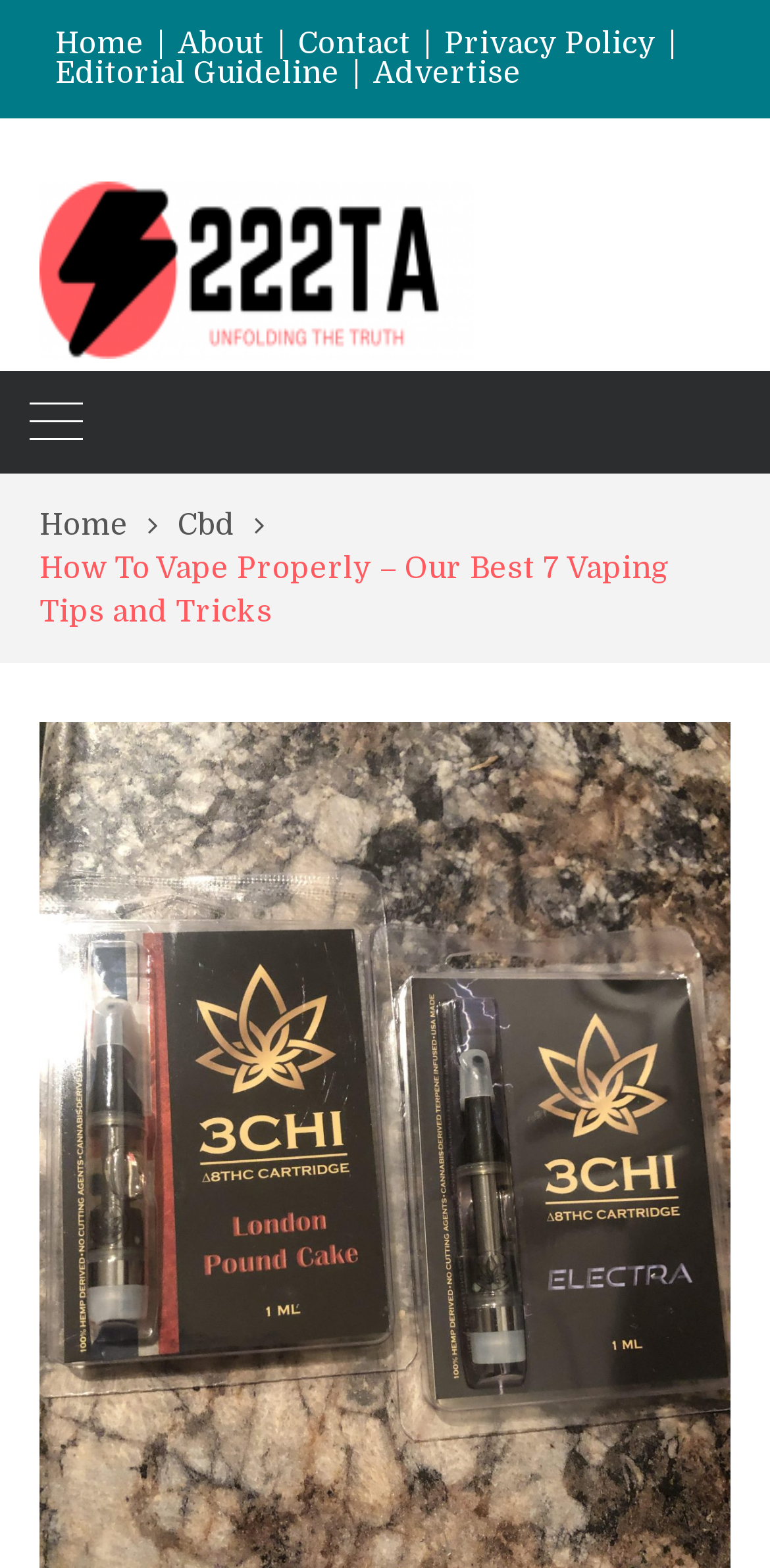Extract the bounding box coordinates of the UI element described: "Privacy Policy". Provide the coordinates in the format [left, top, right, bottom] with values ranging from 0 to 1.

[0.556, 0.019, 0.874, 0.038]